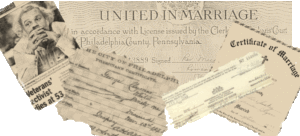Generate an in-depth description of the image.

The image showcases a collage of historical marriage-related documents and memorabilia, including a marriage certificate, a license issued by the Clerk of Philadelphia County, and a photograph, possibly of a couple or a person reflecting on their marital journey. Prominently displayed is the phrase "UNITED IN MARRIAGE," which represents the formal union recognized by legal and social institutions. This collection highlights the significance of marriage records in tracking familial relationships and documenting personal histories, emphasizing the importance of vital records in genealogical research and historical studies. Such documents can be essential for those exploring their ancestry and understanding the legal context of marriage throughout different periods.